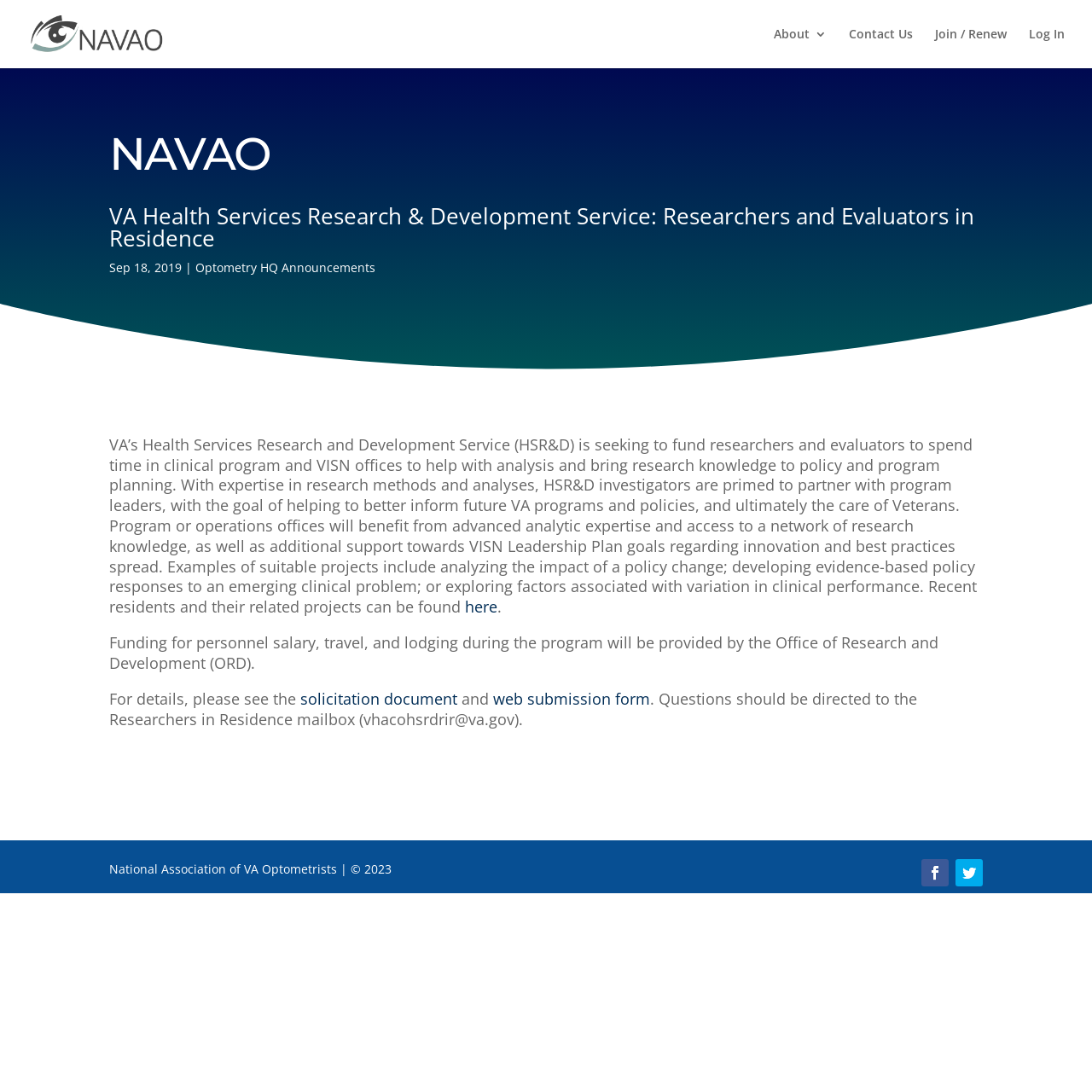Find the bounding box coordinates for the area that should be clicked to accomplish the instruction: "Click on the NAVAO link".

[0.027, 0.022, 0.149, 0.037]